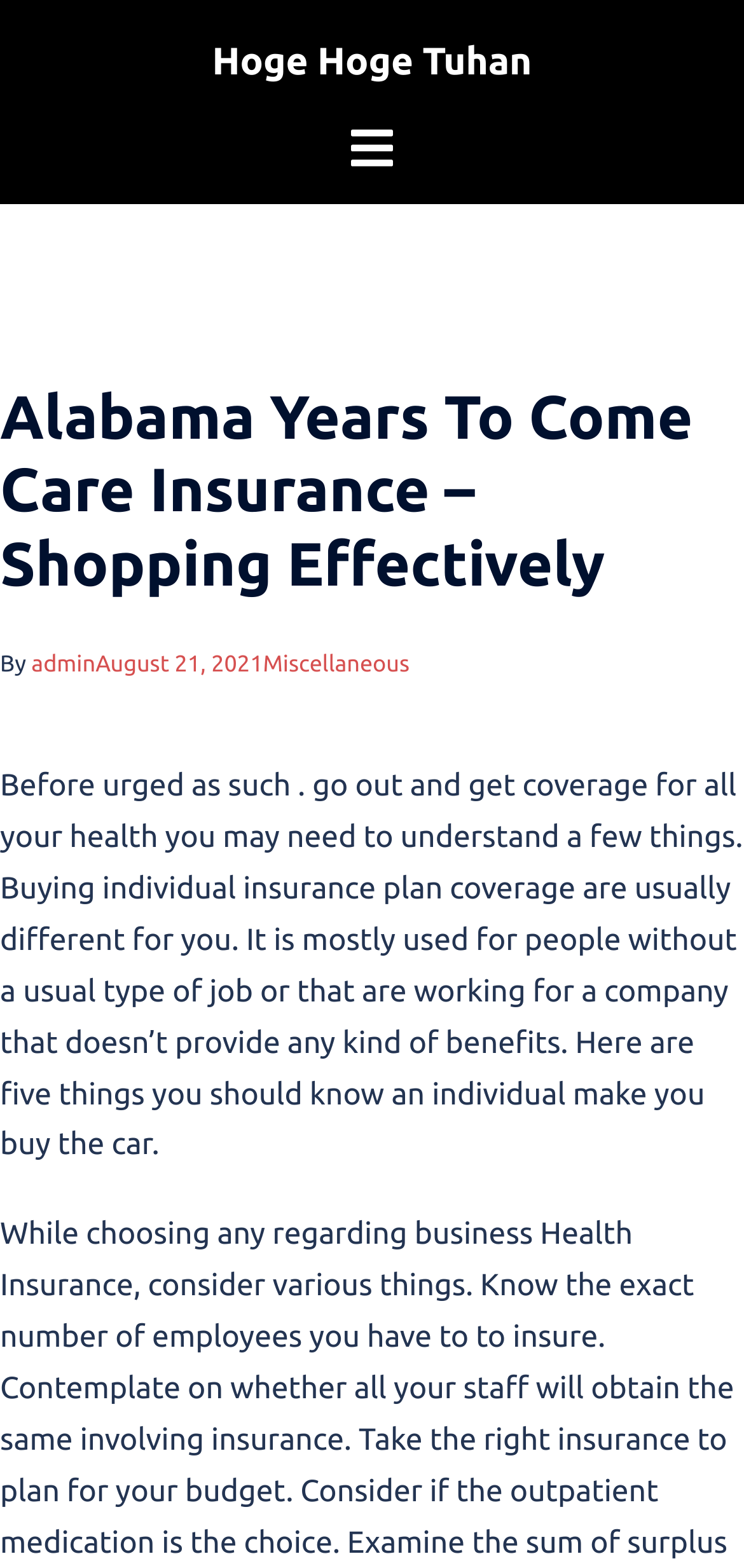Respond to the question below with a single word or phrase: How many links are present in the header section?

3